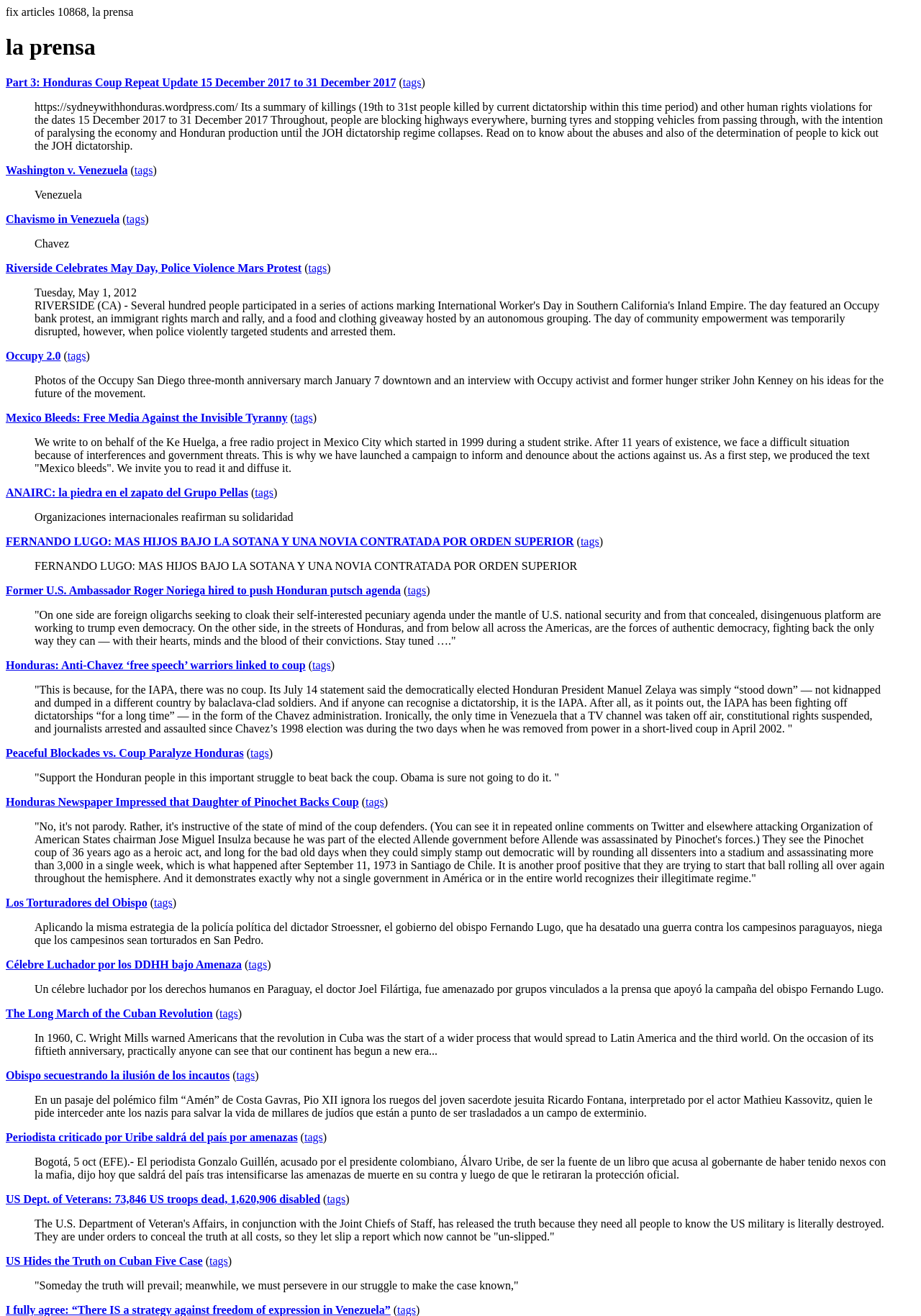How many heading elements are there? Based on the image, give a response in one word or a short phrase.

1